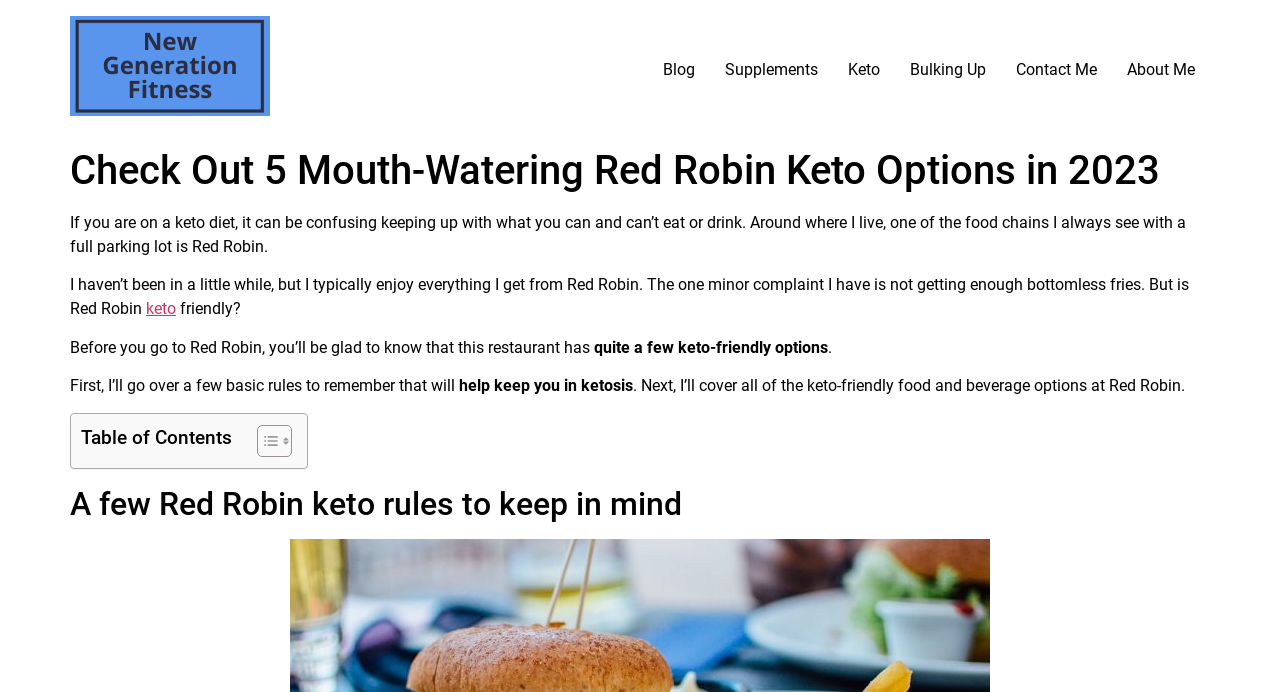Specify the bounding box coordinates of the element's area that should be clicked to execute the given instruction: "Read the 'Check Out 5 Mouth-Watering Red Robin Keto Options in 2023' article". The coordinates should be four float numbers between 0 and 1, i.e., [left, top, right, bottom].

[0.055, 0.212, 0.945, 0.282]